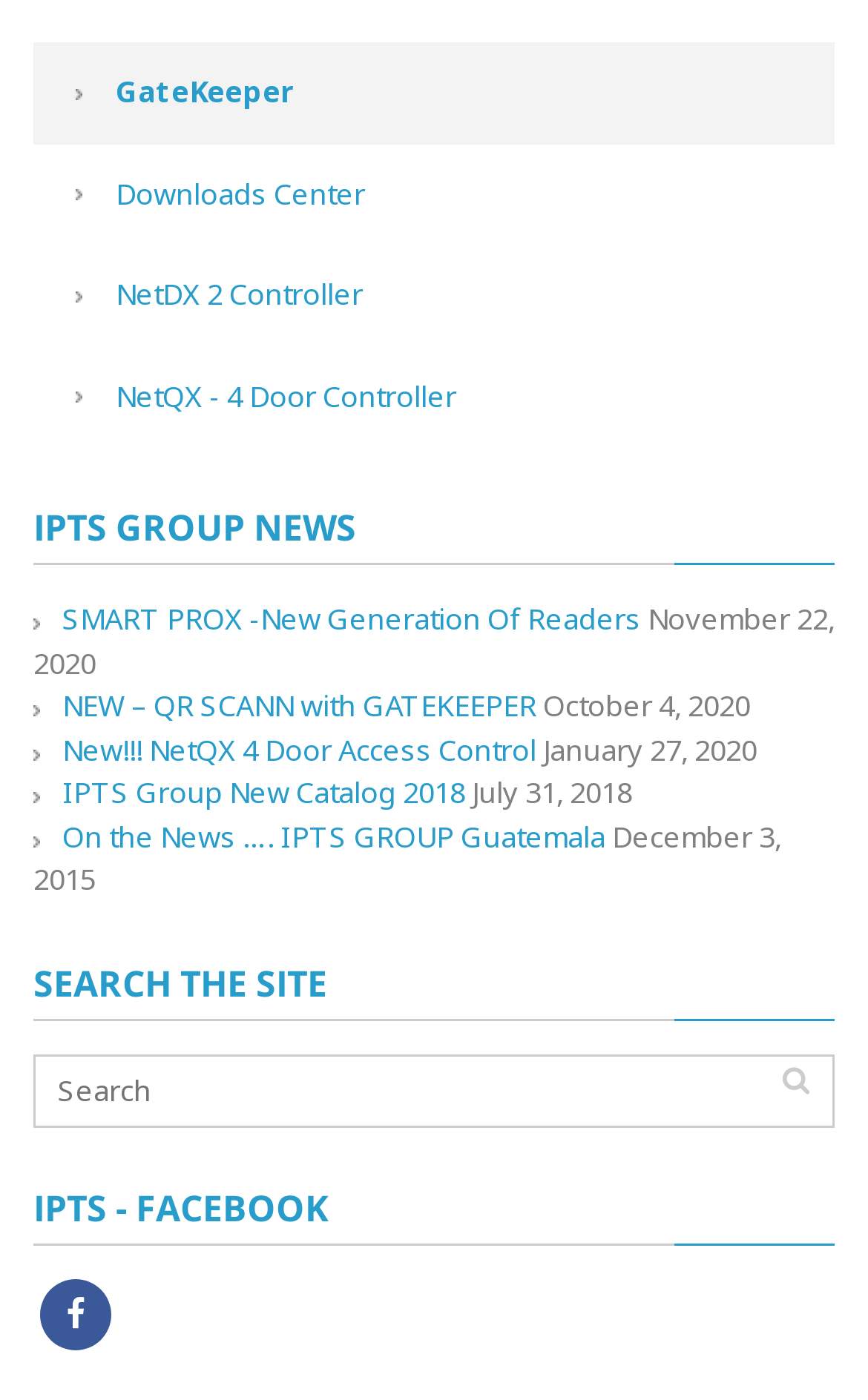What is the title of the latest news article?
Based on the screenshot, provide a one-word or short-phrase response.

SMART PROX -New Generation Of Readers